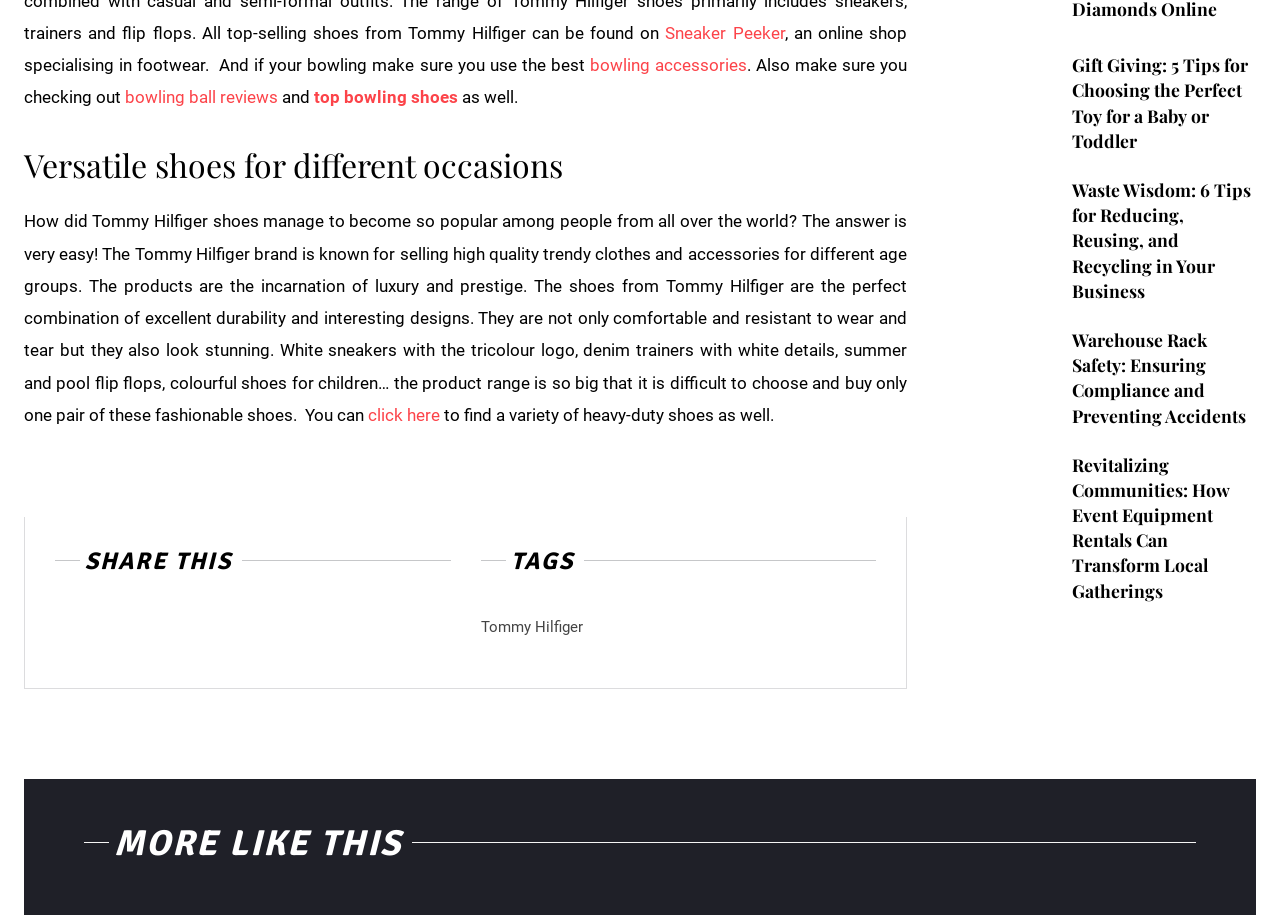How many social media links are available?
Please use the image to provide an in-depth answer to the question.

There are five social media links available at the bottom of the webpage, represented by icons with the text 'SHARE THIS' above them.